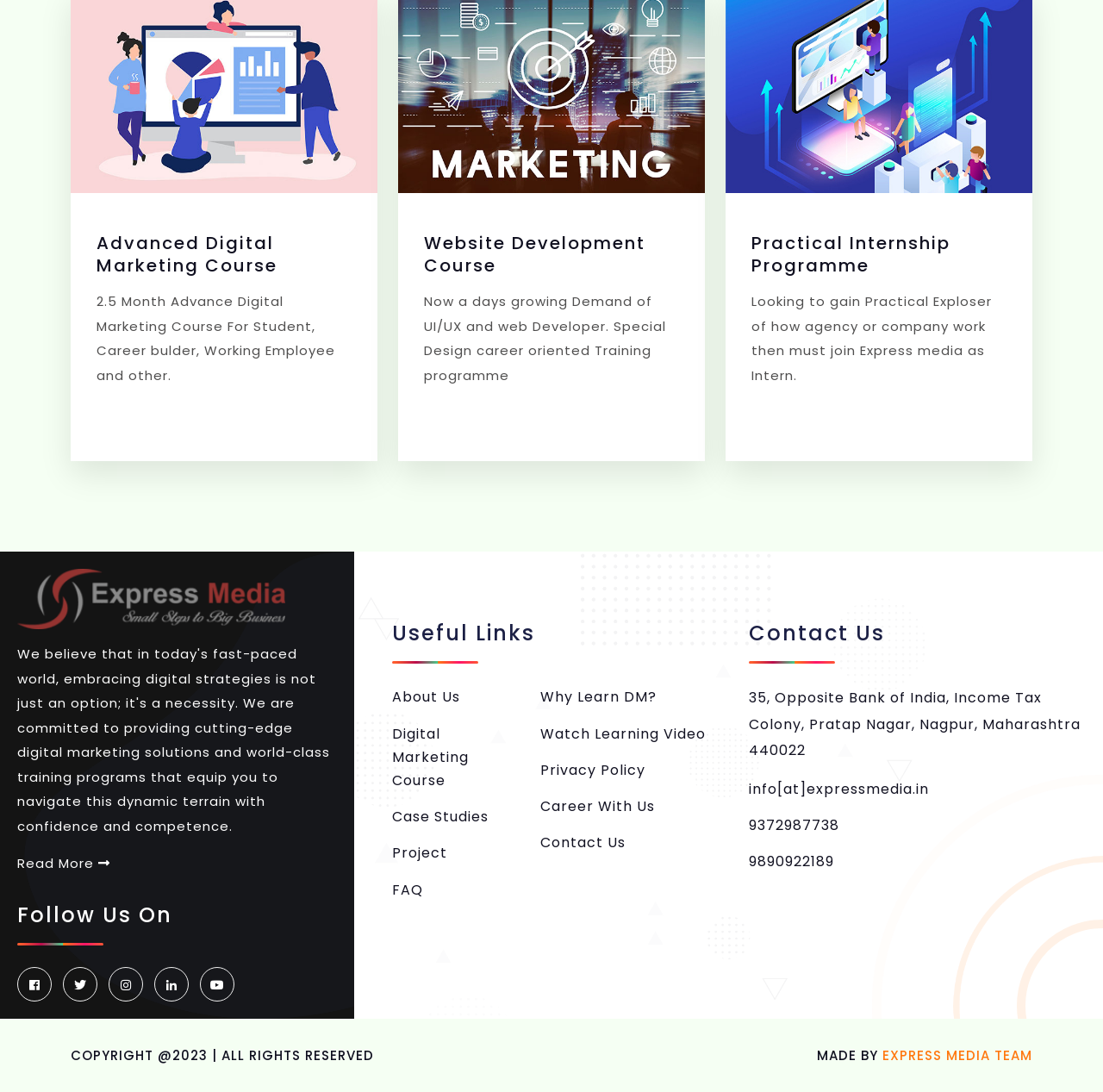Identify the bounding box coordinates of the area you need to click to perform the following instruction: "Follow Express Media on Facebook".

[0.016, 0.886, 0.047, 0.917]